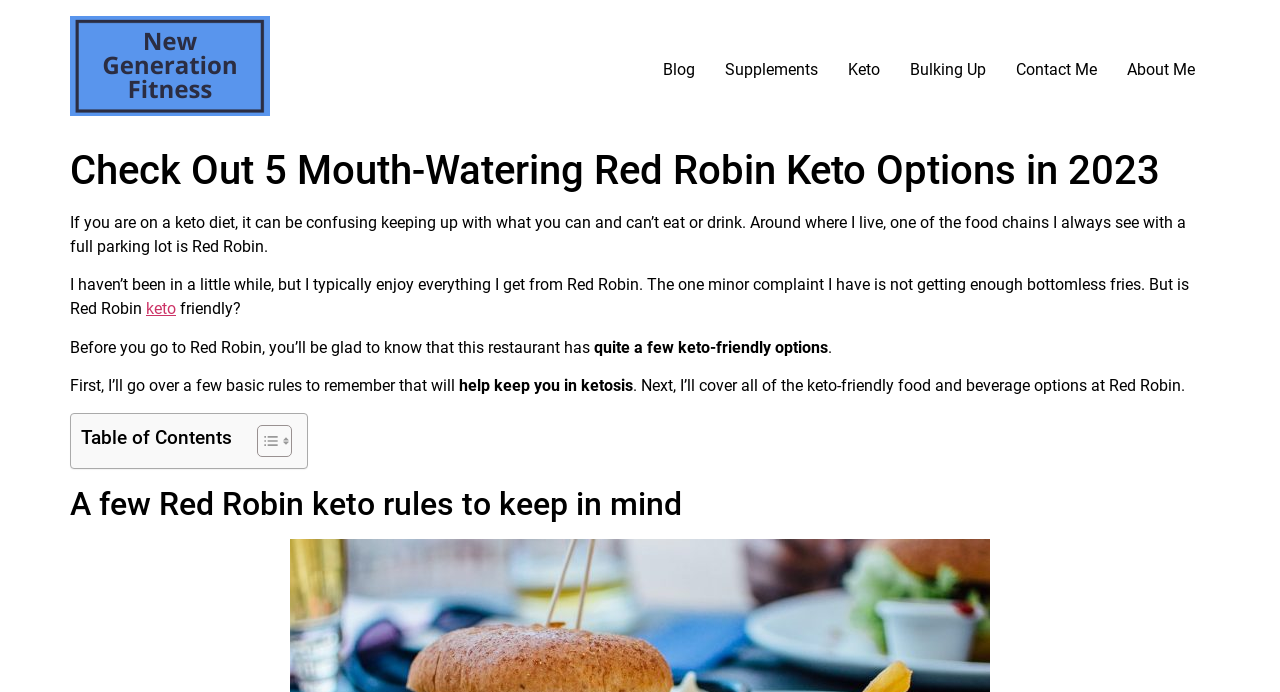Can you find the bounding box coordinates for the UI element given this description: "About Me"? Provide the coordinates as four float numbers between 0 and 1: [left, top, right, bottom].

[0.869, 0.072, 0.945, 0.129]